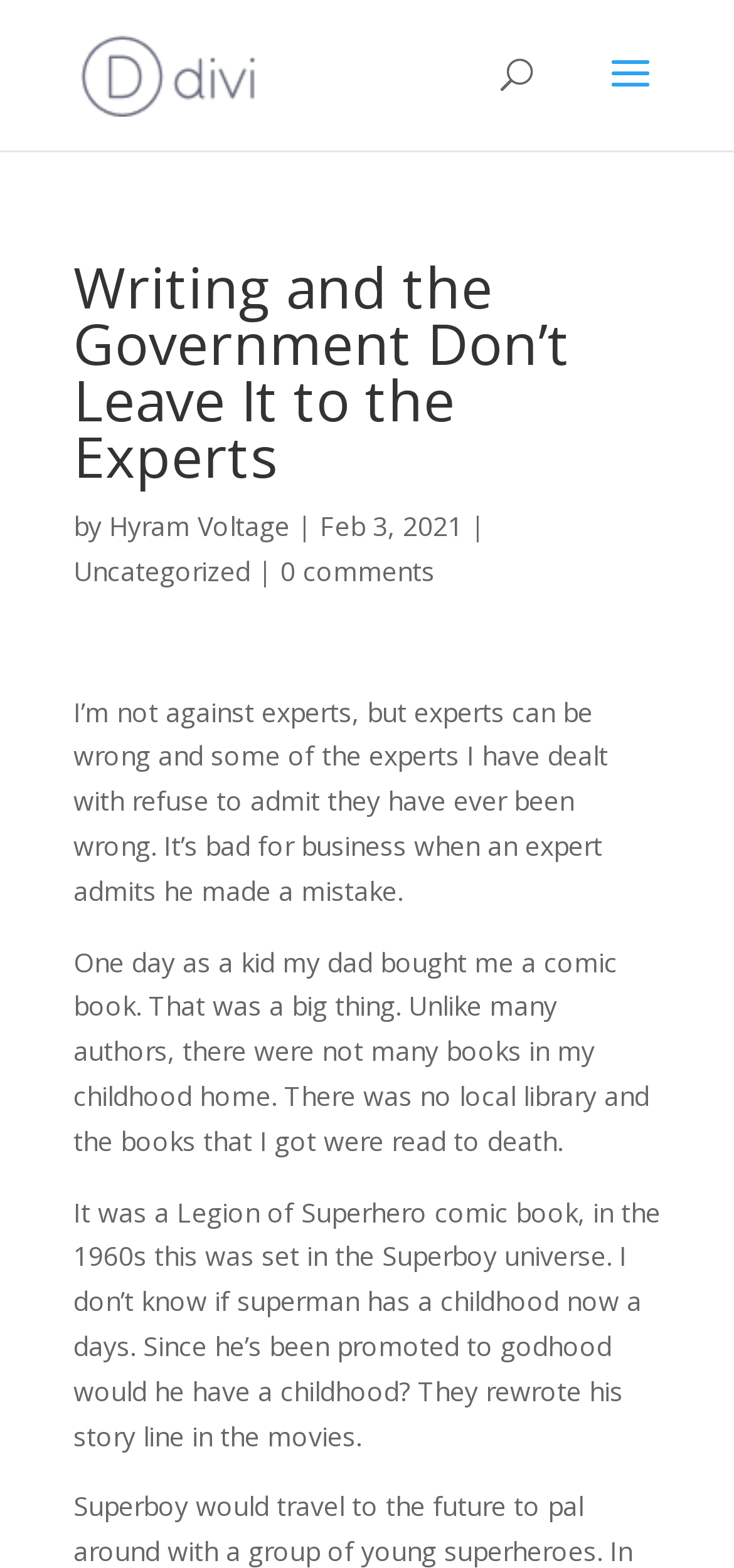Locate and extract the text of the main heading on the webpage.

Writing and the Government Don’t Leave It to the Experts